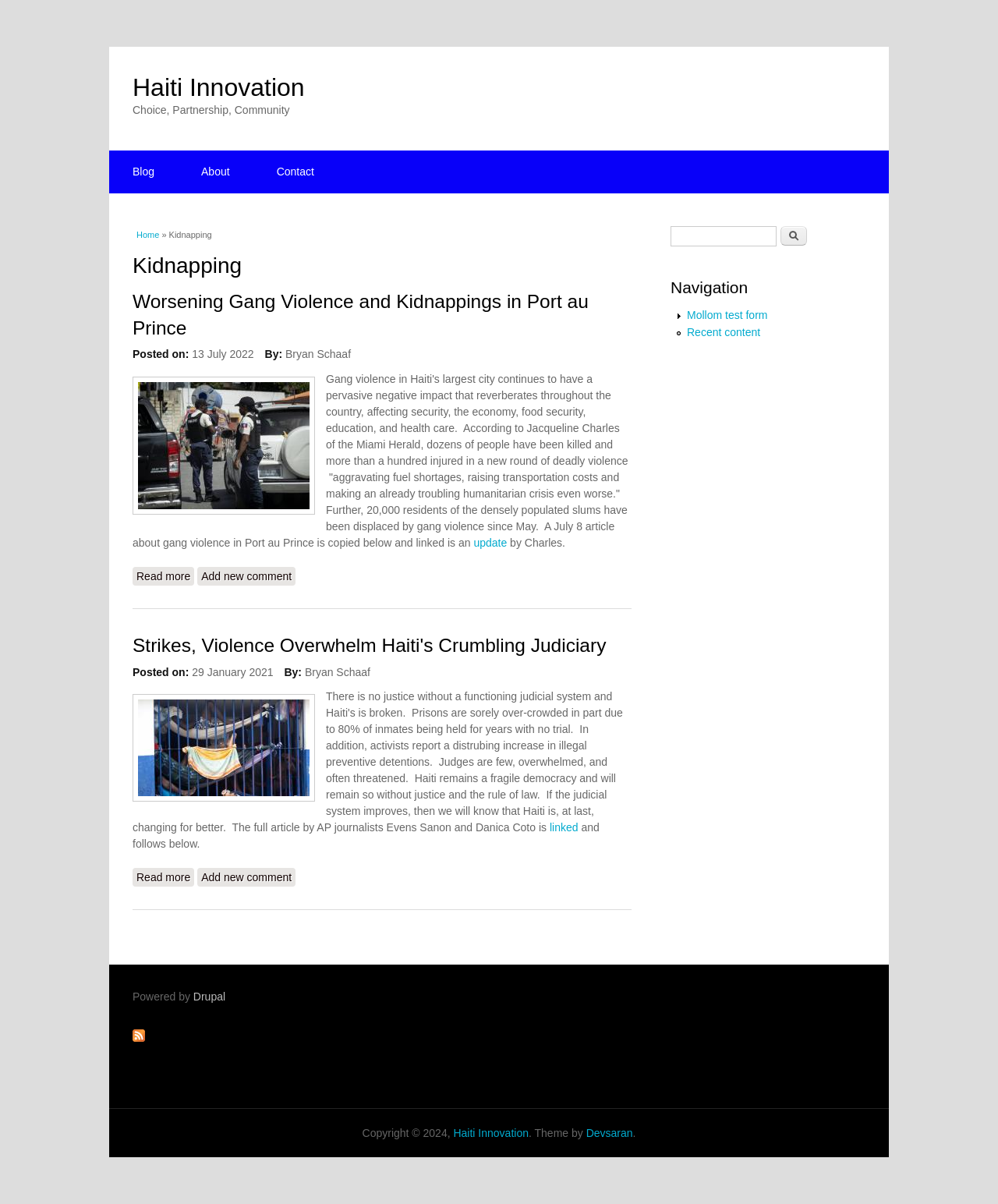What is the purpose of the search form?
Can you provide a detailed and comprehensive answer to the question?

The search form is located in the right sidebar, and it contains a textbox and a search button. The purpose of this form is to allow users to search the website for specific content.